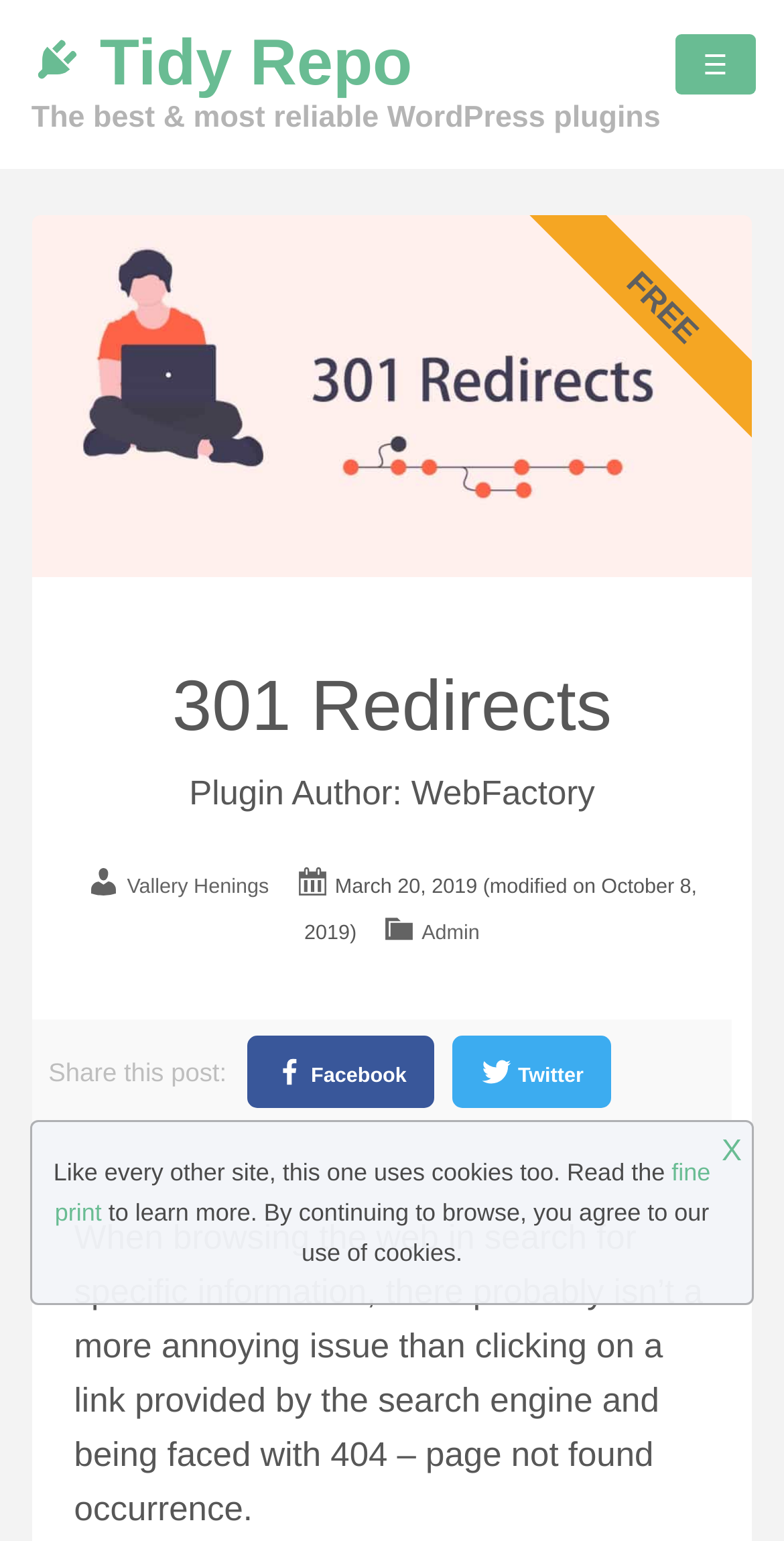Identify the bounding box coordinates of the clickable section necessary to follow the following instruction: "browse archives from 'January 2016'". The coordinates should be presented as four float numbers from 0 to 1, i.e., [left, top, right, bottom].

None